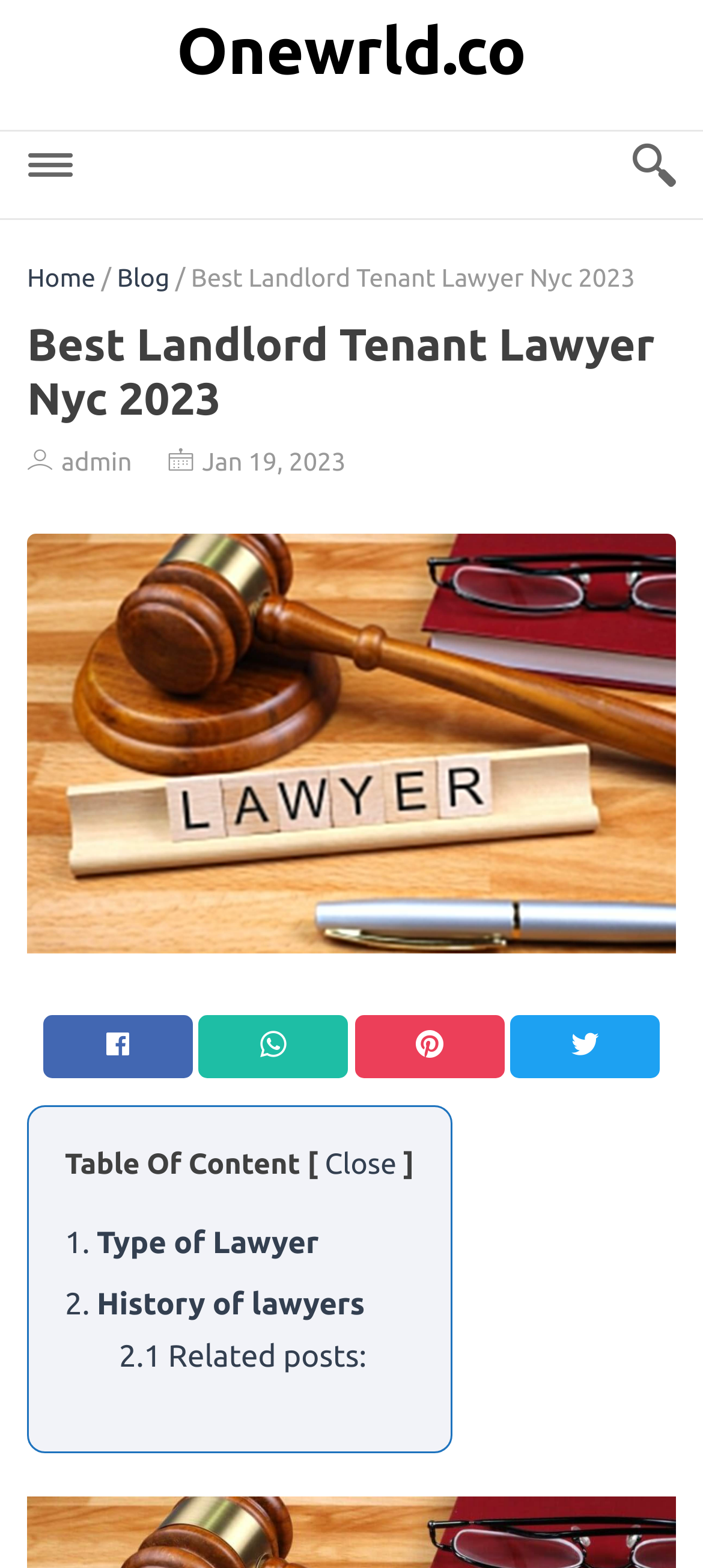Please extract and provide the main headline of the webpage.

Best Landlord Tenant Lawyer Nyc 2023